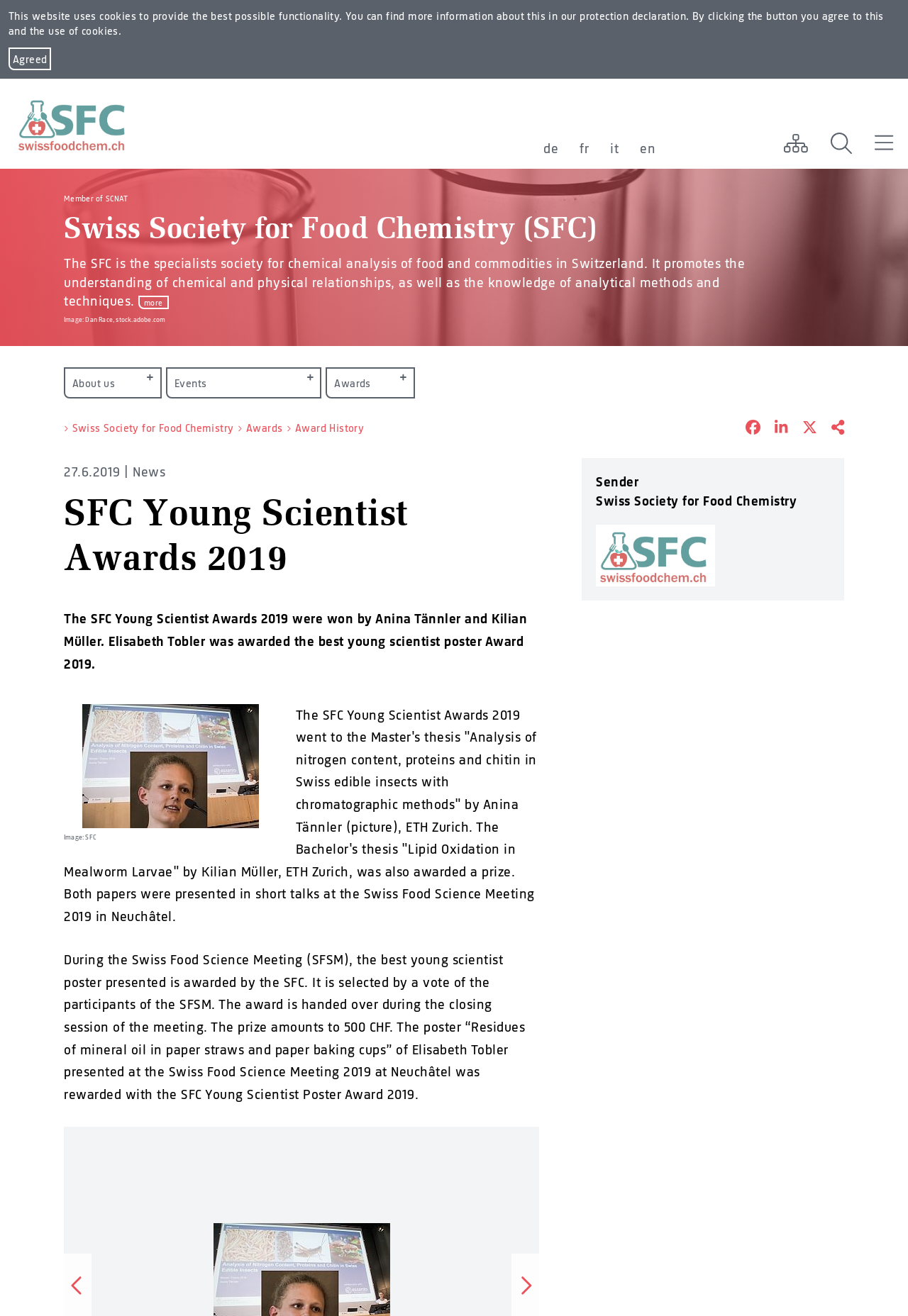Can you extract the headline from the webpage for me?

SFC Young Scientist Awards 2019